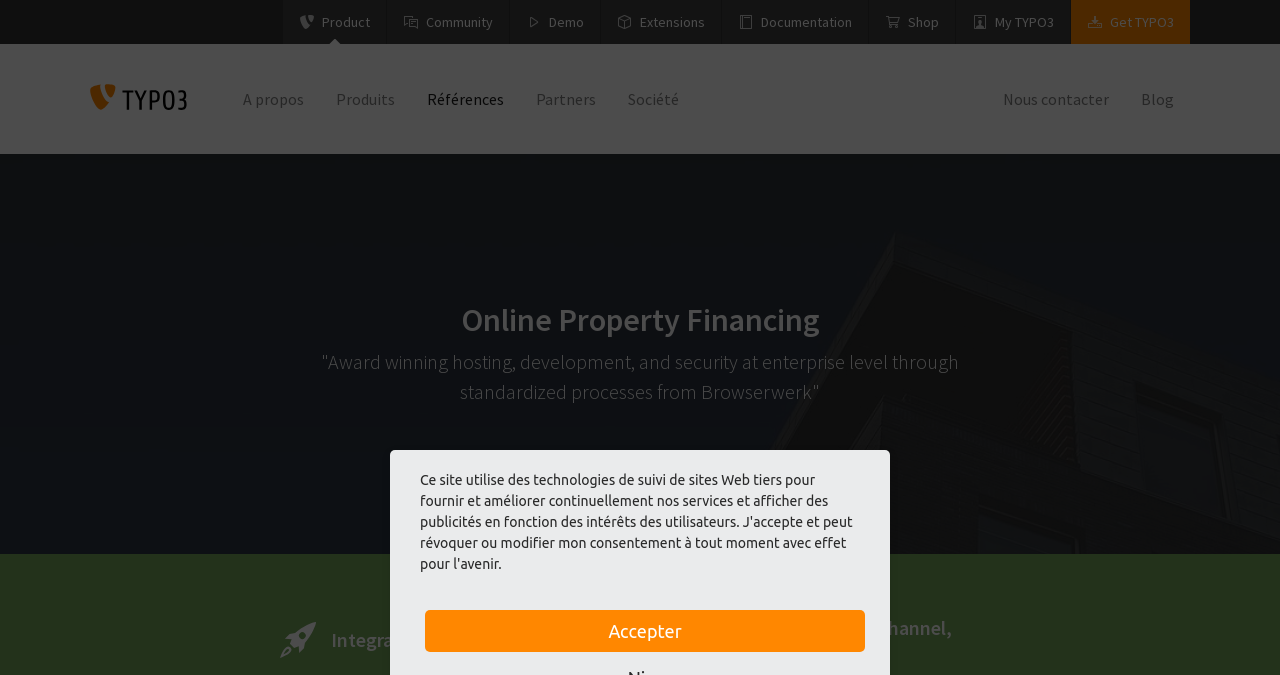Identify the bounding box coordinates of the clickable region to carry out the given instruction: "Read about Integrations, Responsive".

[0.259, 0.93, 0.484, 0.966]